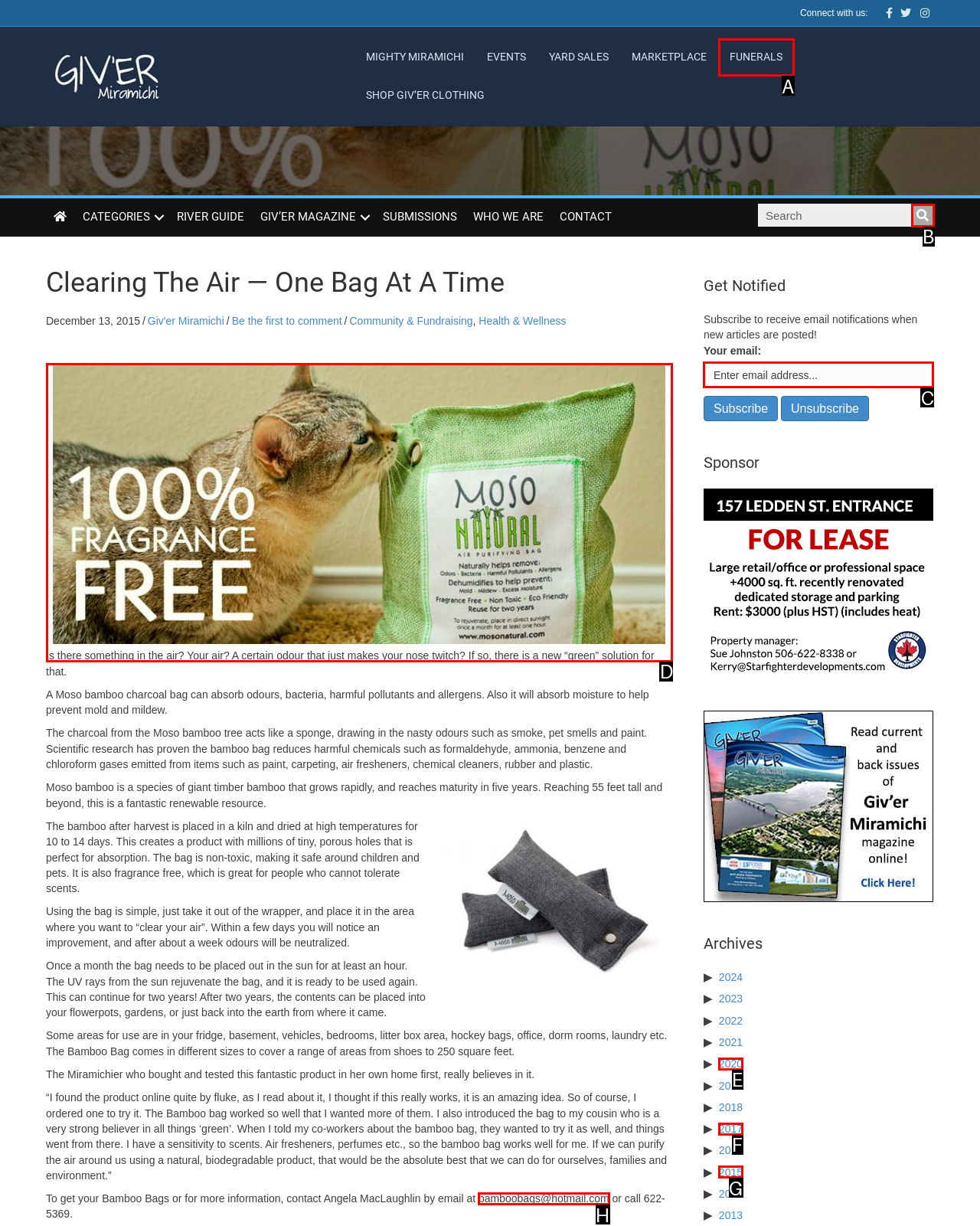Select the HTML element that needs to be clicked to carry out the task: Leave a comment
Provide the letter of the correct option.

None